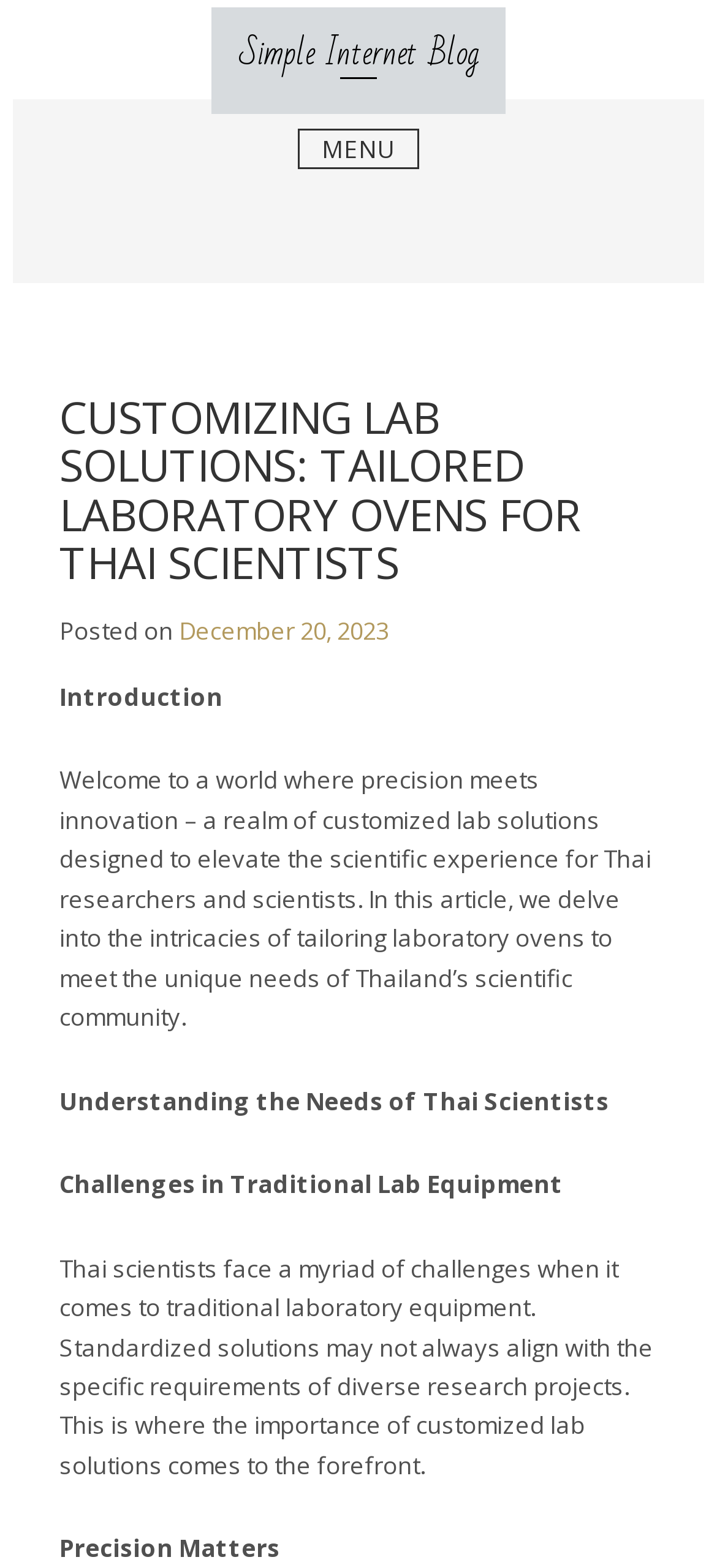Create an elaborate caption for the webpage.

The webpage is an article titled "Customizing Lab Solutions: Tailored Laboratory Ovens for Thai Scientists" on a blog called "Simple Internet Blog". At the top left corner, there is a "Skip to content" link, followed by the blog's name "Simple Internet Blog" in the middle. A "MENU" button is located to the right of the blog's name.

Below the top section, there is a header area that spans almost the entire width of the page. The main title "CUSTOMIZING LAB SOLUTIONS: TAILORED LABORATORY OVENS FOR THAI SCIENTISTS" is prominently displayed in this section, accompanied by a "Posted on" label and a date "December 20, 2023" on the right side.

The main content of the article starts with an "Introduction" section, which provides a brief overview of customized lab solutions designed for Thai researchers and scientists. The text explains how these solutions can elevate the scientific experience.

Following the introduction, there are several sections with headings, including "Understanding the Needs of Thai Scientists", "Challenges in Traditional Lab Equipment", and "Precision Matters". These sections contain paragraphs of text that discuss the importance of customized lab solutions, the challenges faced by Thai scientists, and the significance of precision in laboratory equipment.